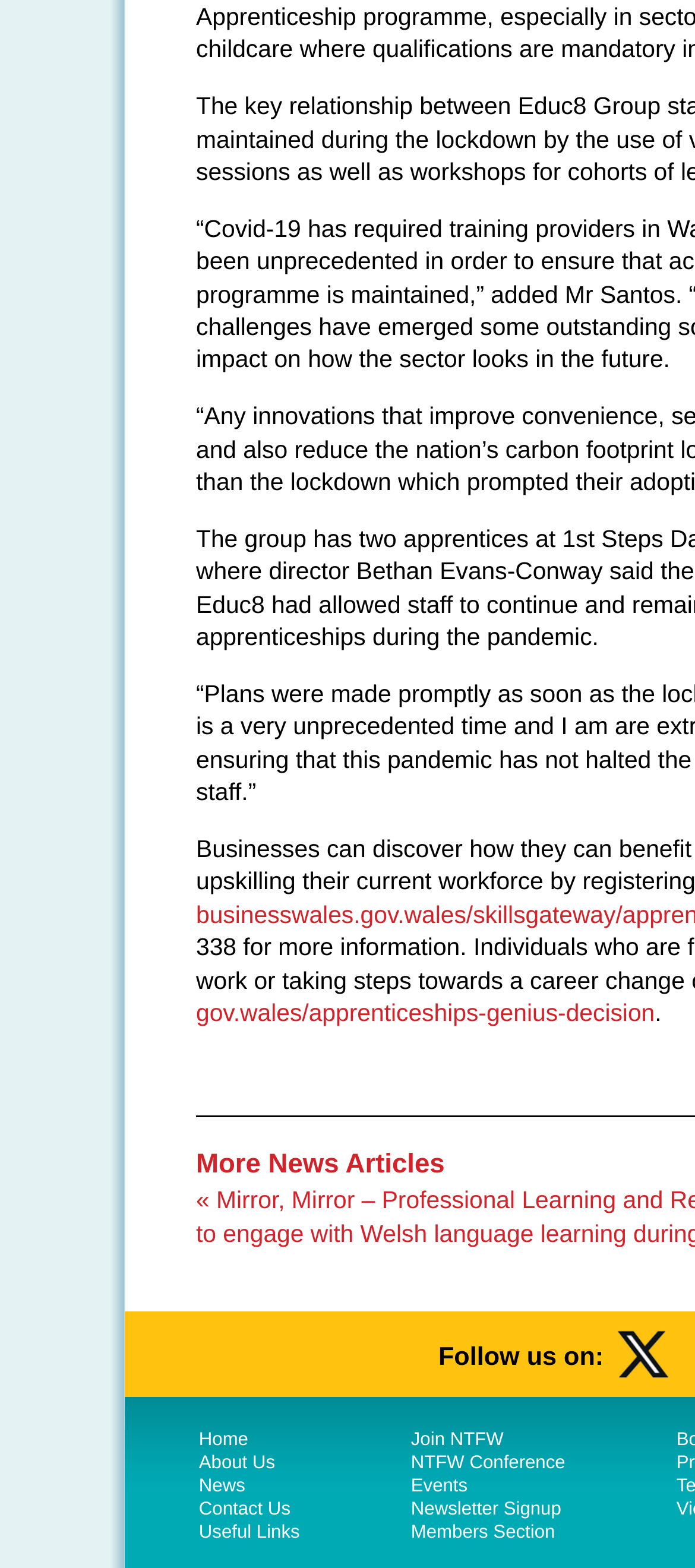Locate the bounding box coordinates of the clickable element to fulfill the following instruction: "Follow us on Twitter". Provide the coordinates as four float numbers between 0 and 1 in the format [left, top, right, bottom].

[0.887, 0.848, 0.964, 0.88]